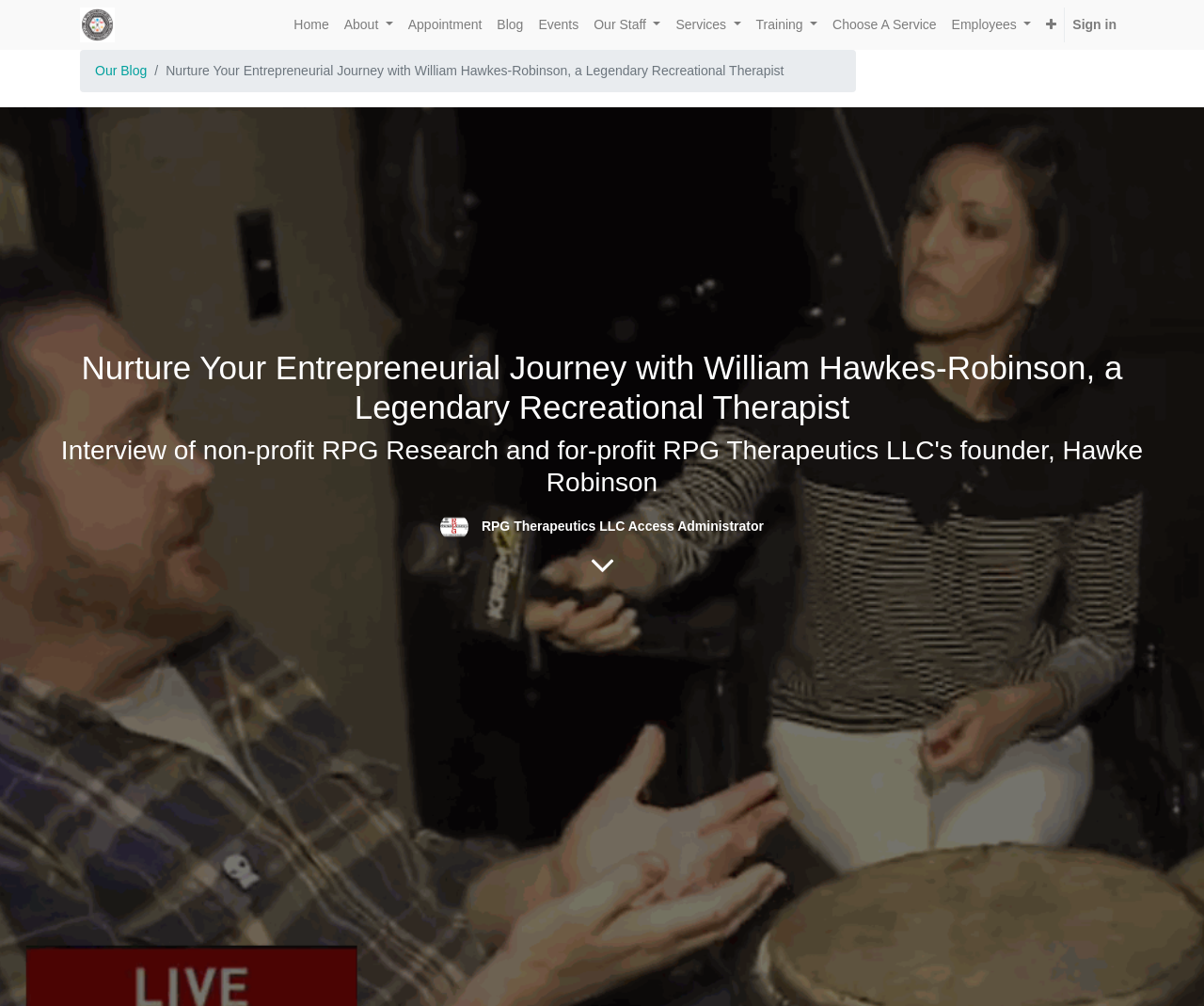Determine and generate the text content of the webpage's headline.

Nurture Your Entrepreneurial Journey with William Hawkes-Robinson, a Legendary Recreational Therapist